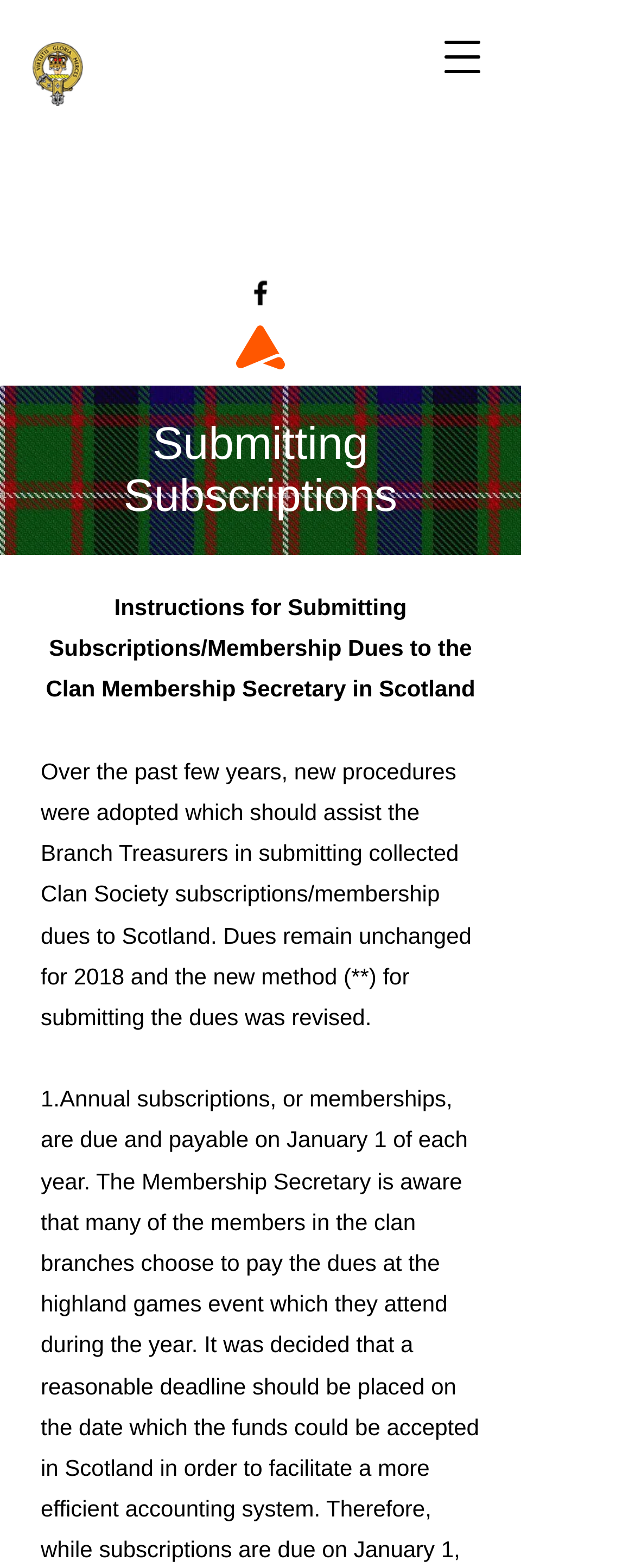What is the purpose of the crest image?
Your answer should be a single word or phrase derived from the screenshot.

Clan logo